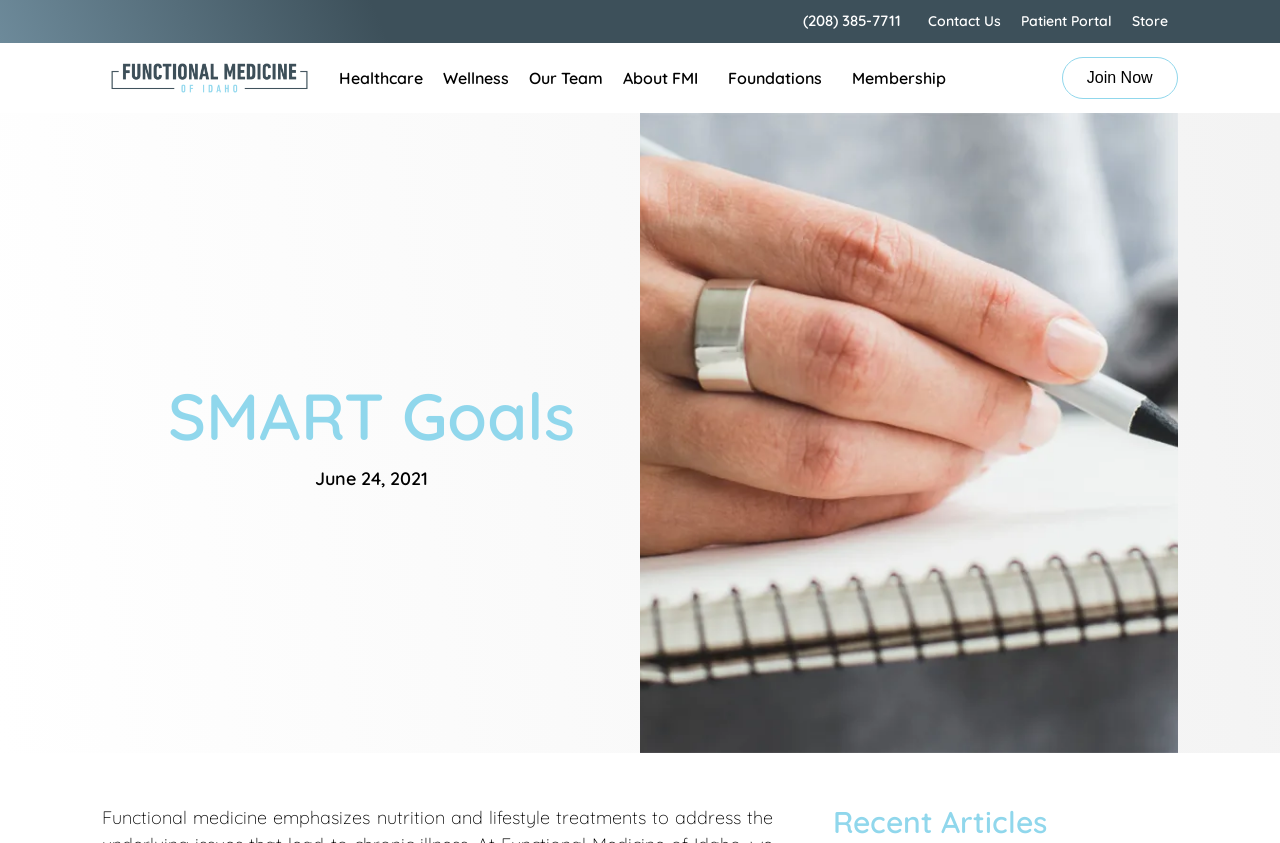Can you identify the bounding box coordinates of the clickable region needed to carry out this instruction: 'Read recent articles'? The coordinates should be four float numbers within the range of 0 to 1, stated as [left, top, right, bottom].

[0.651, 0.953, 0.818, 0.998]